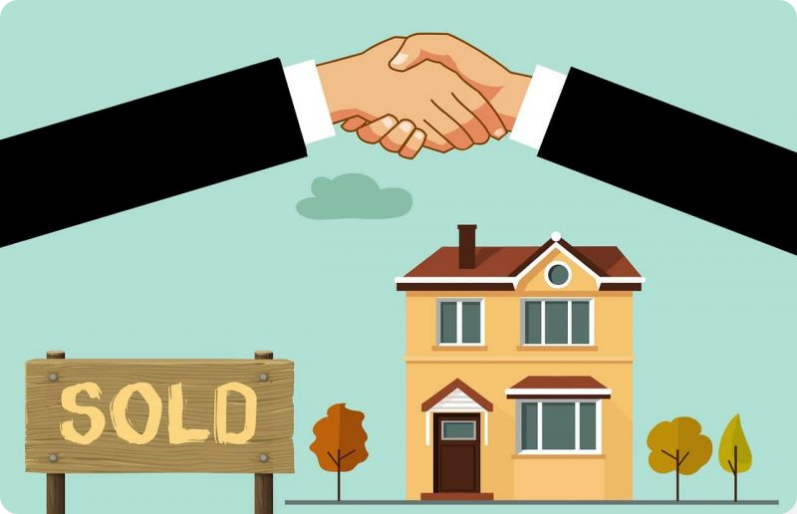What is written on the wooden sign?
Carefully examine the image and provide a detailed answer to the question.

The wooden sign in the image has the word 'SOLD' prominently displayed on it, indicating the completion of the home sale.